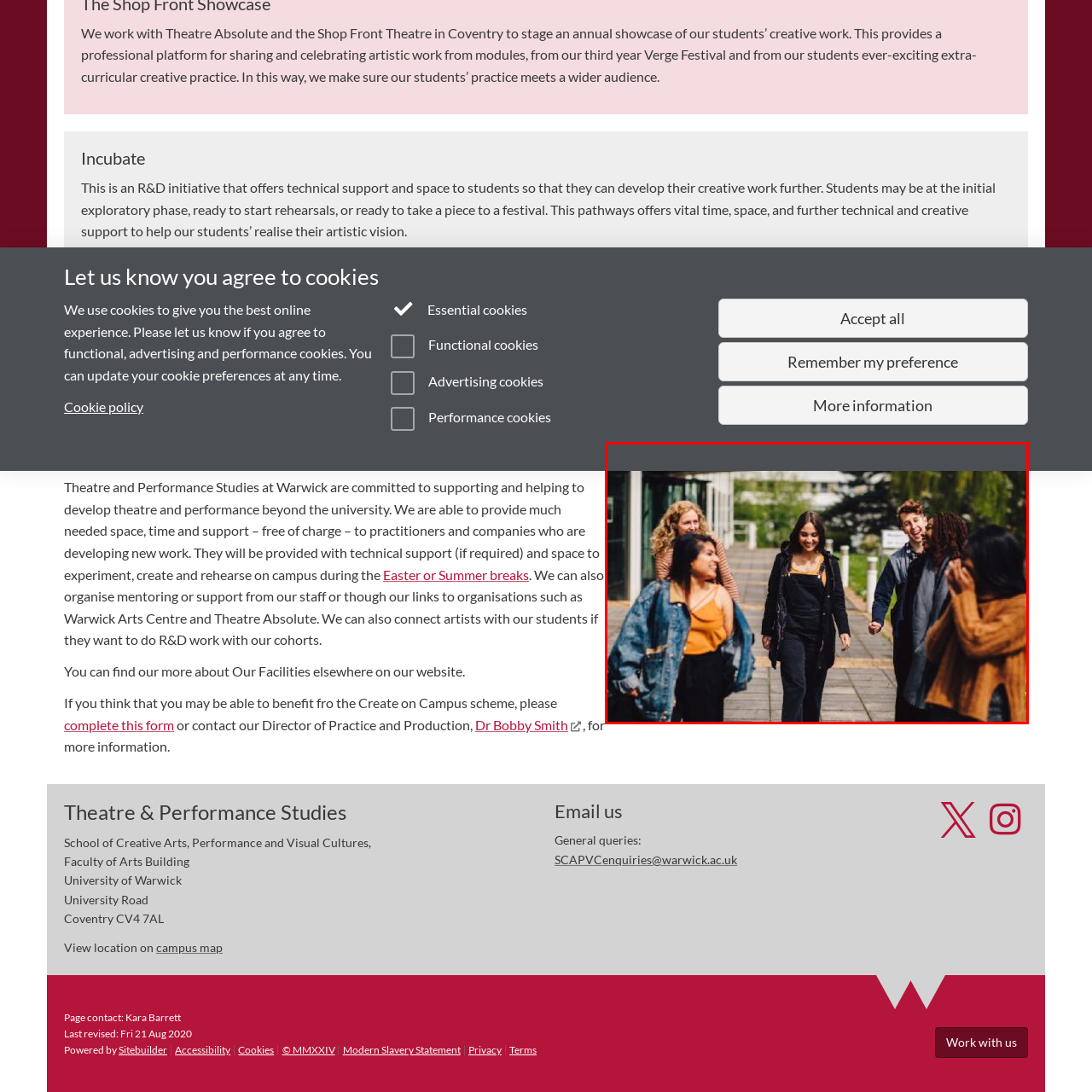How many students are in the group?
Check the image enclosed by the red bounding box and reply to the question using a single word or phrase.

Five